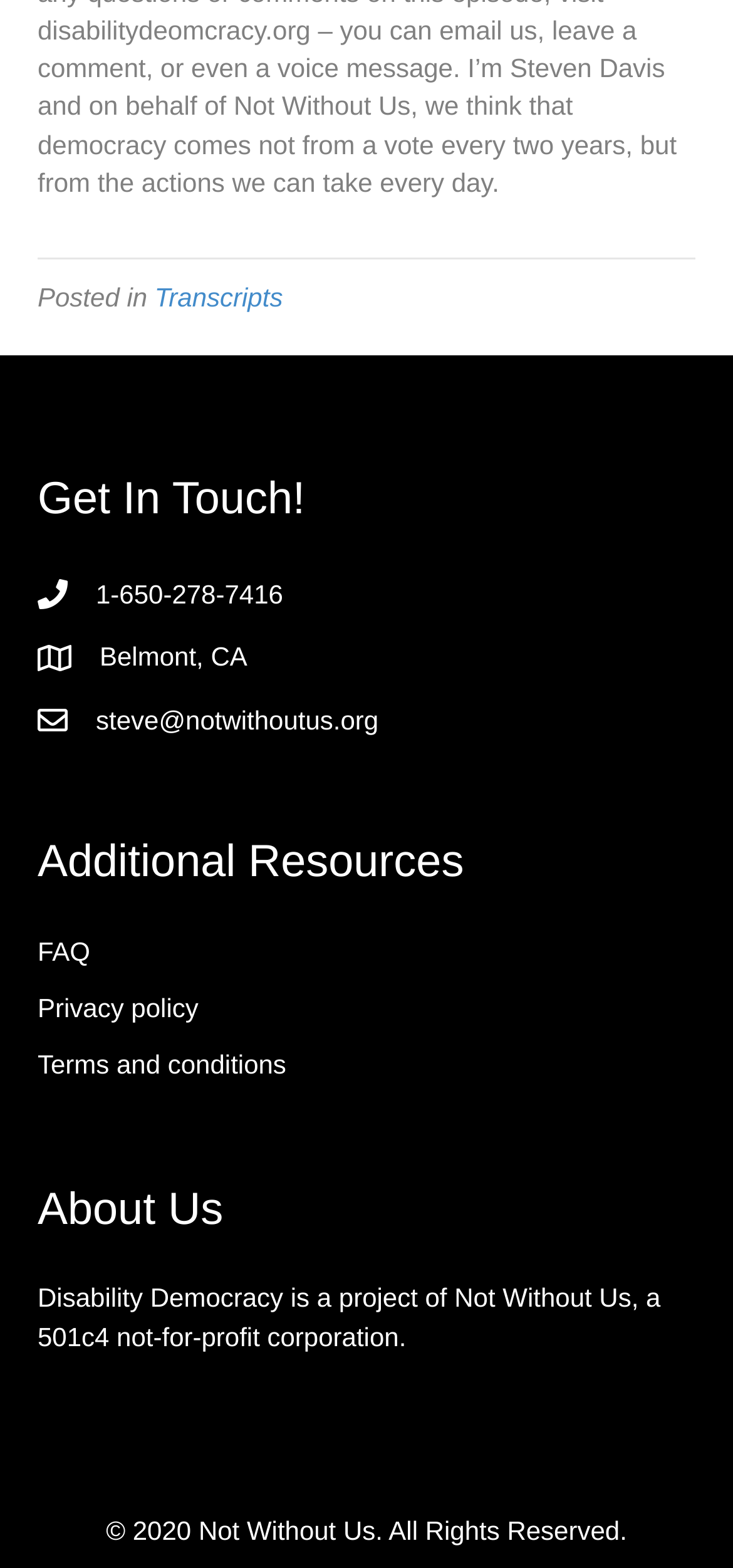Please locate the bounding box coordinates of the element that needs to be clicked to achieve the following instruction: "Call 1-650-278-7416". The coordinates should be four float numbers between 0 and 1, i.e., [left, top, right, bottom].

[0.131, 0.367, 0.386, 0.391]